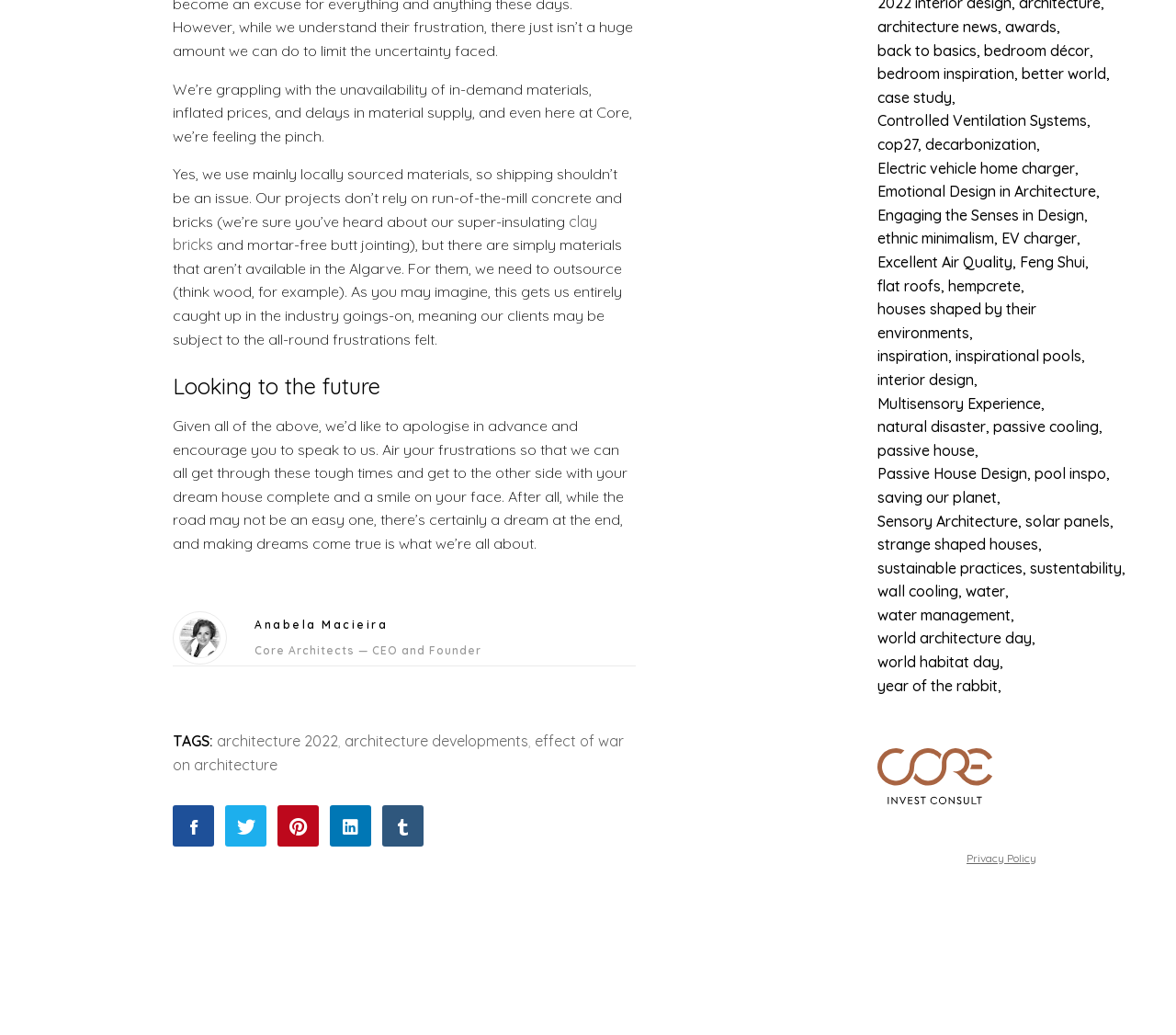What is the main concern of Core Architects?
Provide an in-depth answer to the question, covering all aspects.

Based on the text, Core Architects are facing difficulties in obtaining in-demand materials, which is causing delays and price inflation. This is the main concern mentioned in the text.